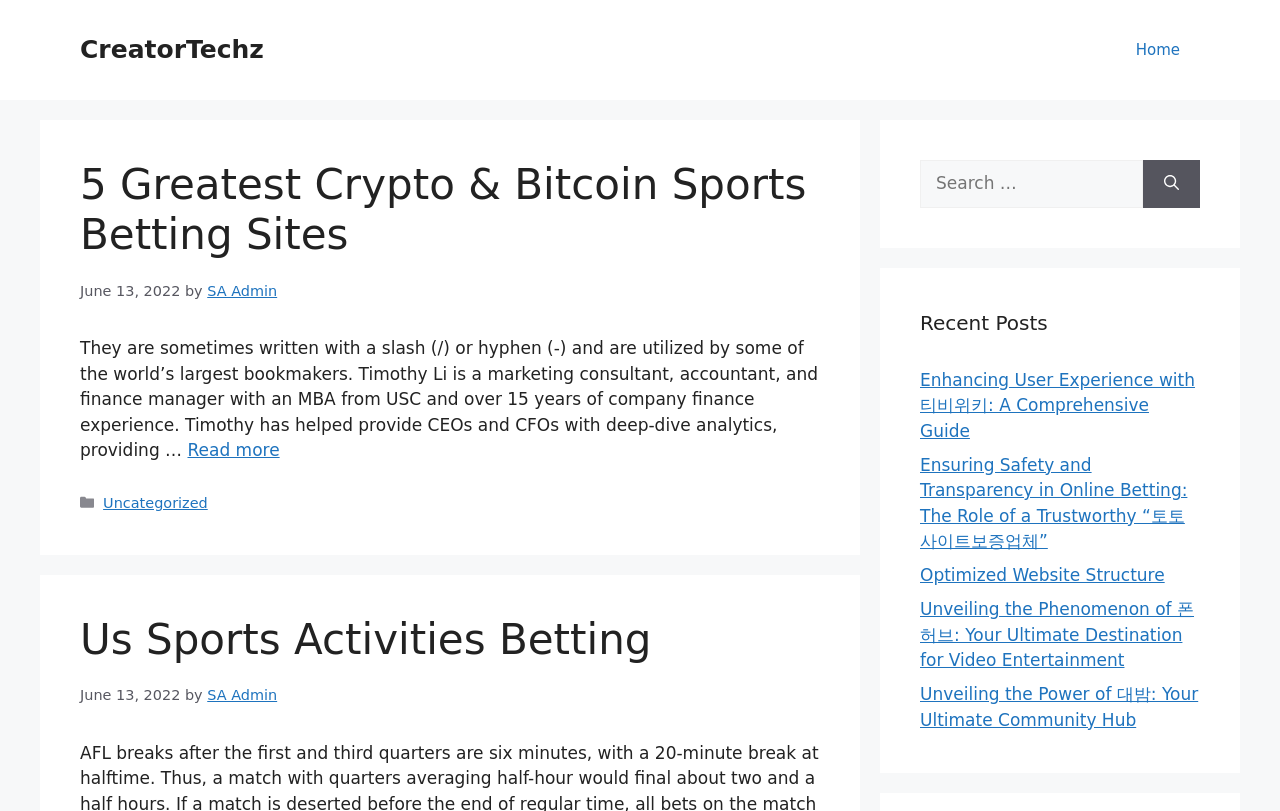Locate the bounding box coordinates of the region to be clicked to comply with the following instruction: "Read more about 5 Greatest Crypto & Bitcoin Sports Betting Sites". The coordinates must be four float numbers between 0 and 1, in the form [left, top, right, bottom].

[0.146, 0.543, 0.218, 0.568]